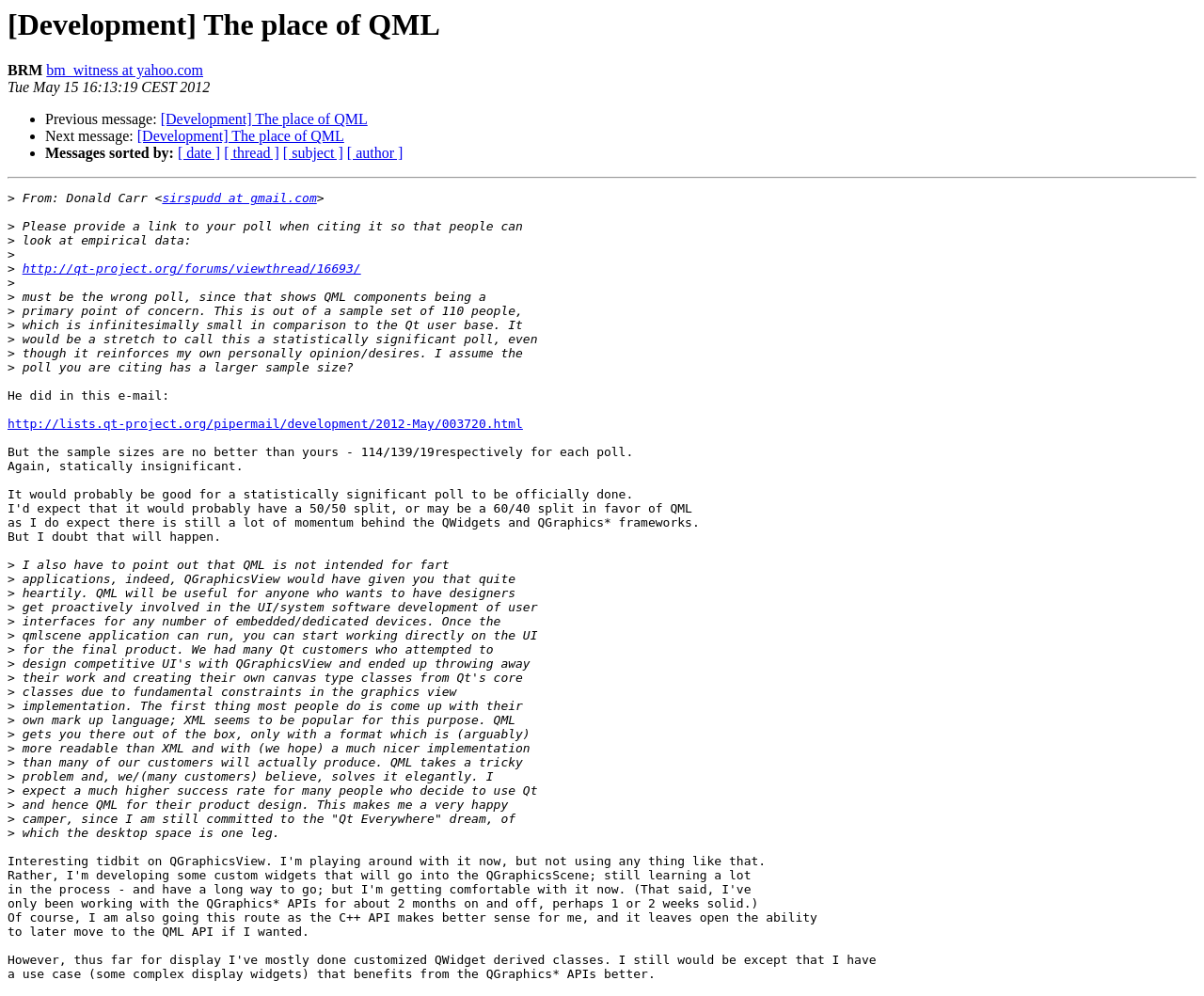Can you pinpoint the bounding box coordinates for the clickable element required for this instruction: "Click the link to sort messages by date"? The coordinates should be four float numbers between 0 and 1, i.e., [left, top, right, bottom].

[0.148, 0.146, 0.183, 0.162]